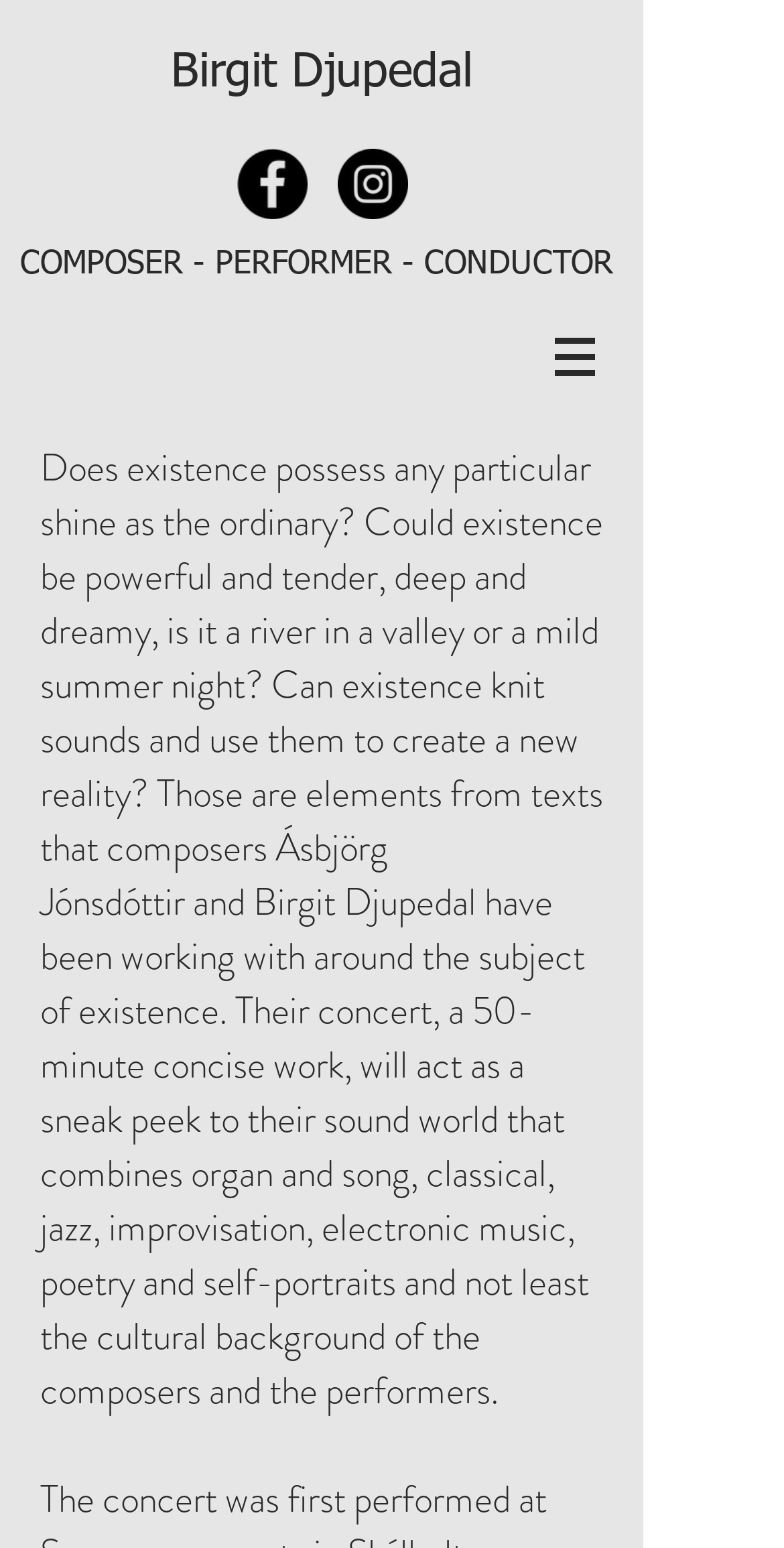Create a detailed narrative describing the layout and content of the webpage.

The webpage is about Tilveran, a composer, performer, and conductor. At the top left, there is a link to Birgit Djupedal's page. Below it, there is a social bar with links to Facebook and Instagram, each accompanied by an image of the respective social media platform's logo. 

To the right of the social bar, there is a heading that reads "COMPOSER - PERFORMER - CONDUCTOR". 

On the top right, there is a navigation menu labeled "Site" with a button that has a popup menu. The button is accompanied by an image. 

Below the navigation menu, there is a large block of text that discusses the concept of existence and its relation to music. The text mentions two composers, Ásbjörg Jónsdóttir and Birgit Djupedal, and their upcoming concert that combines various music genres and styles. The text also touches on the cultural background of the composers and performers.